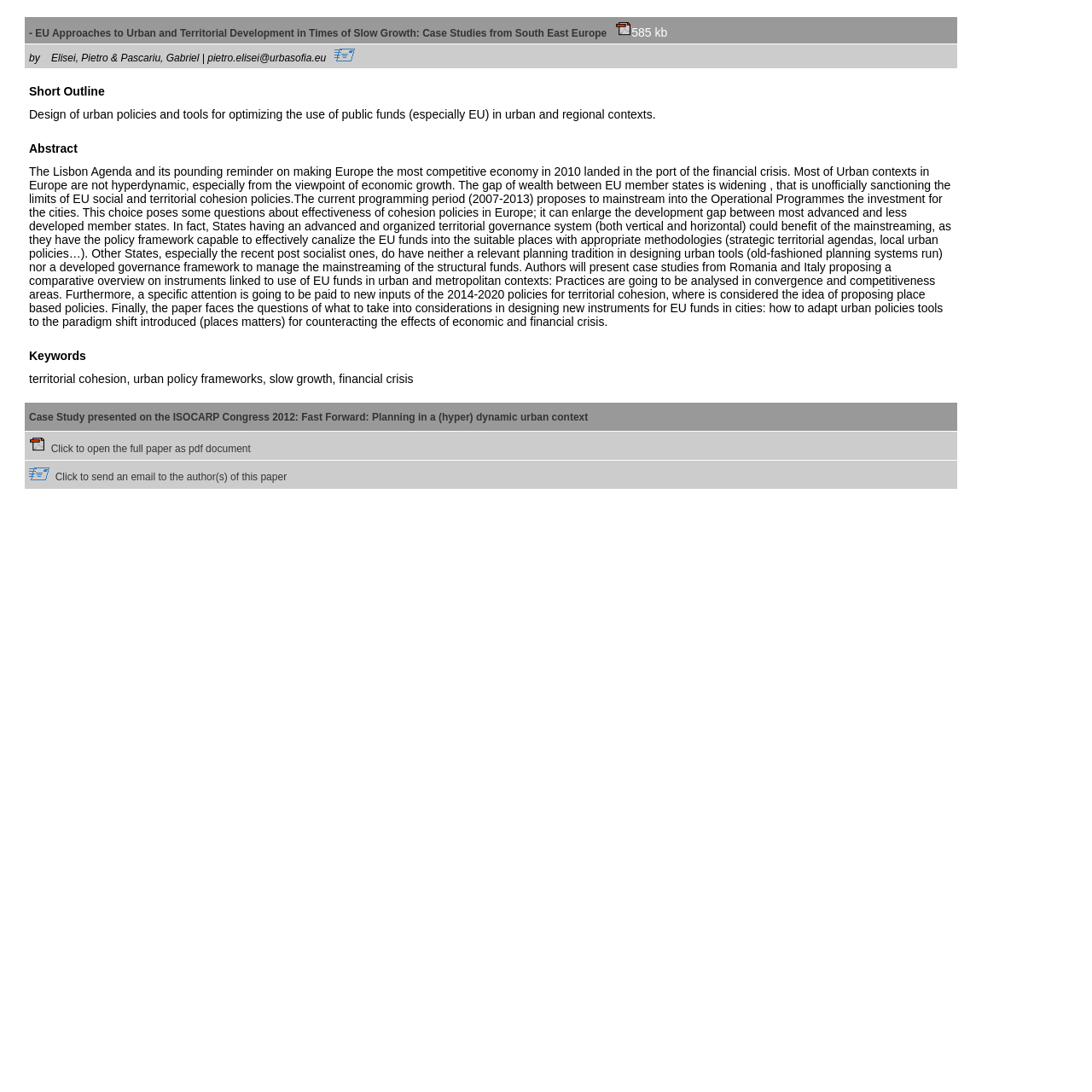Who are the authors of the paper?
Respond to the question with a single word or phrase according to the image.

Elisei, Pietro & Pascariu, Gabriel